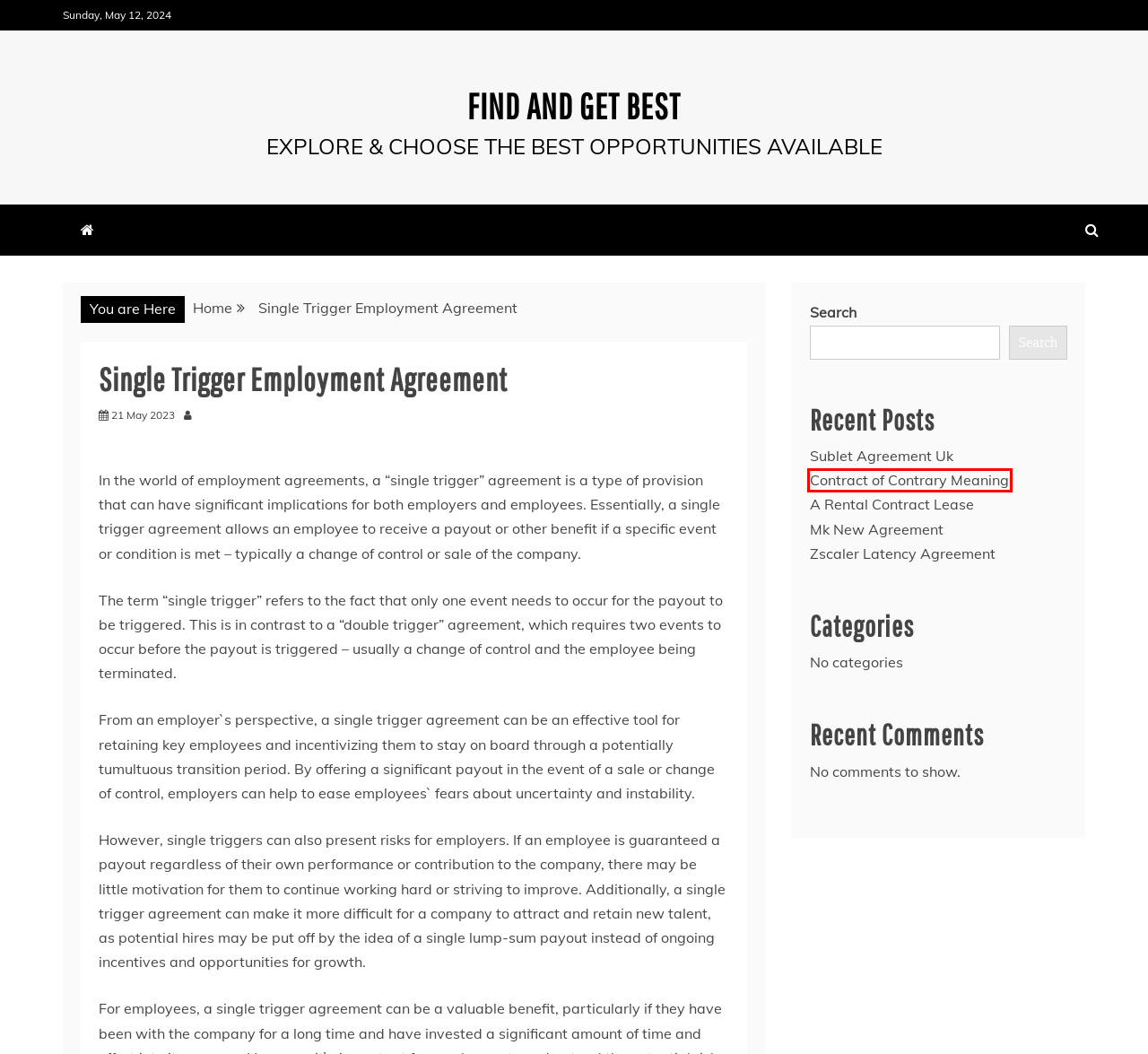With the provided webpage screenshot containing a red bounding box around a UI element, determine which description best matches the new webpage that appears after clicking the selected element. The choices are:
A. Zscaler Latency Agreement – Find And Get Best
B. Blog Tool, Publishing Platform, and CMS – WordPress.org
C. Contract of Contrary Meaning – Find And Get Best
D. Find And Get Best – Explore & Choose the best opportunities available
E. How to Find Currys Credit Agreement – Find And Get Best
F. Sublet Agreement Uk – Find And Get Best
G. A Rental Contract Lease – Find And Get Best
H. Mk New Agreement – Find And Get Best

C